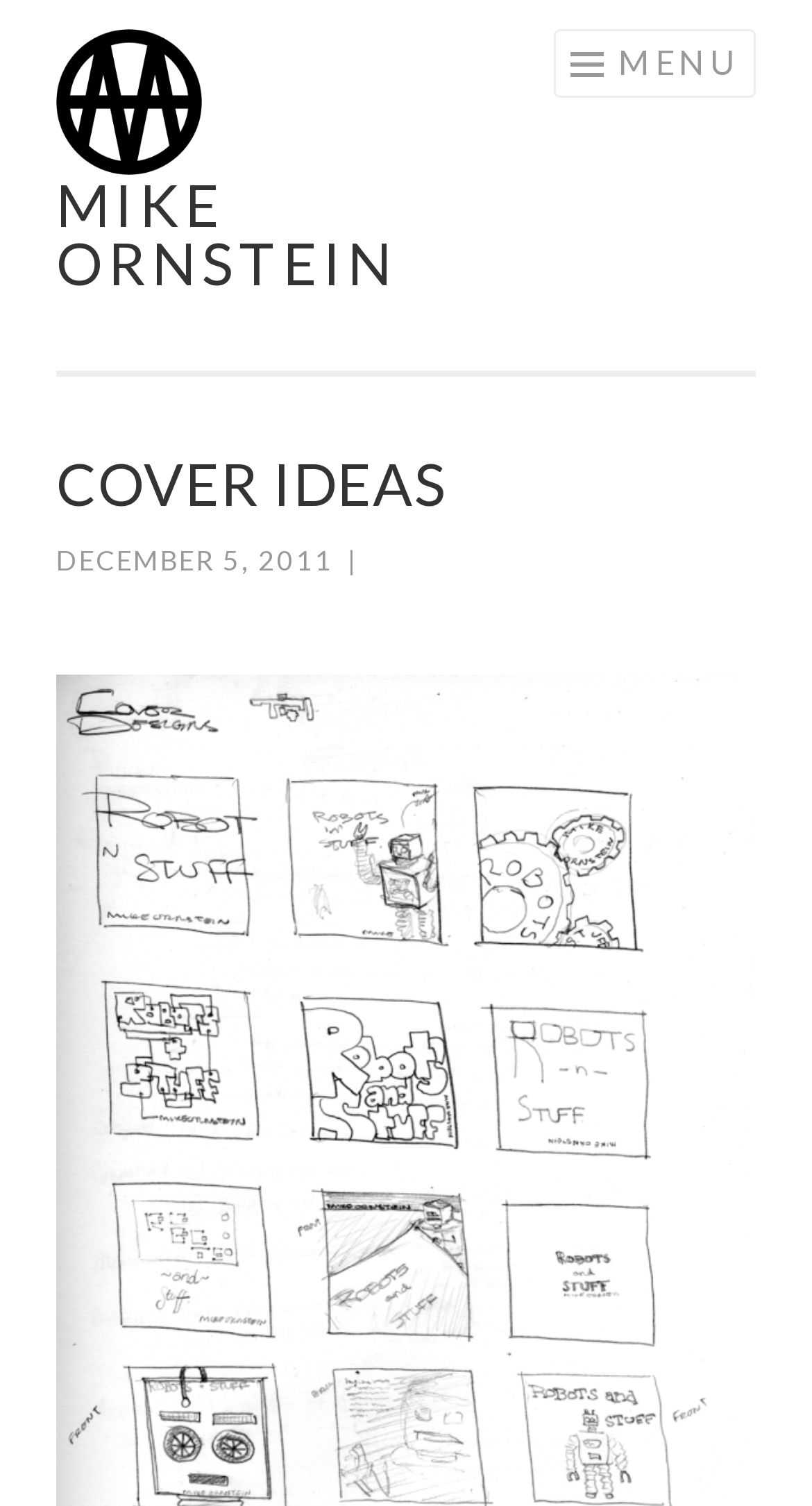Please answer the following question using a single word or phrase: 
What is the purpose of the button with the MENU icon?

To open a menu